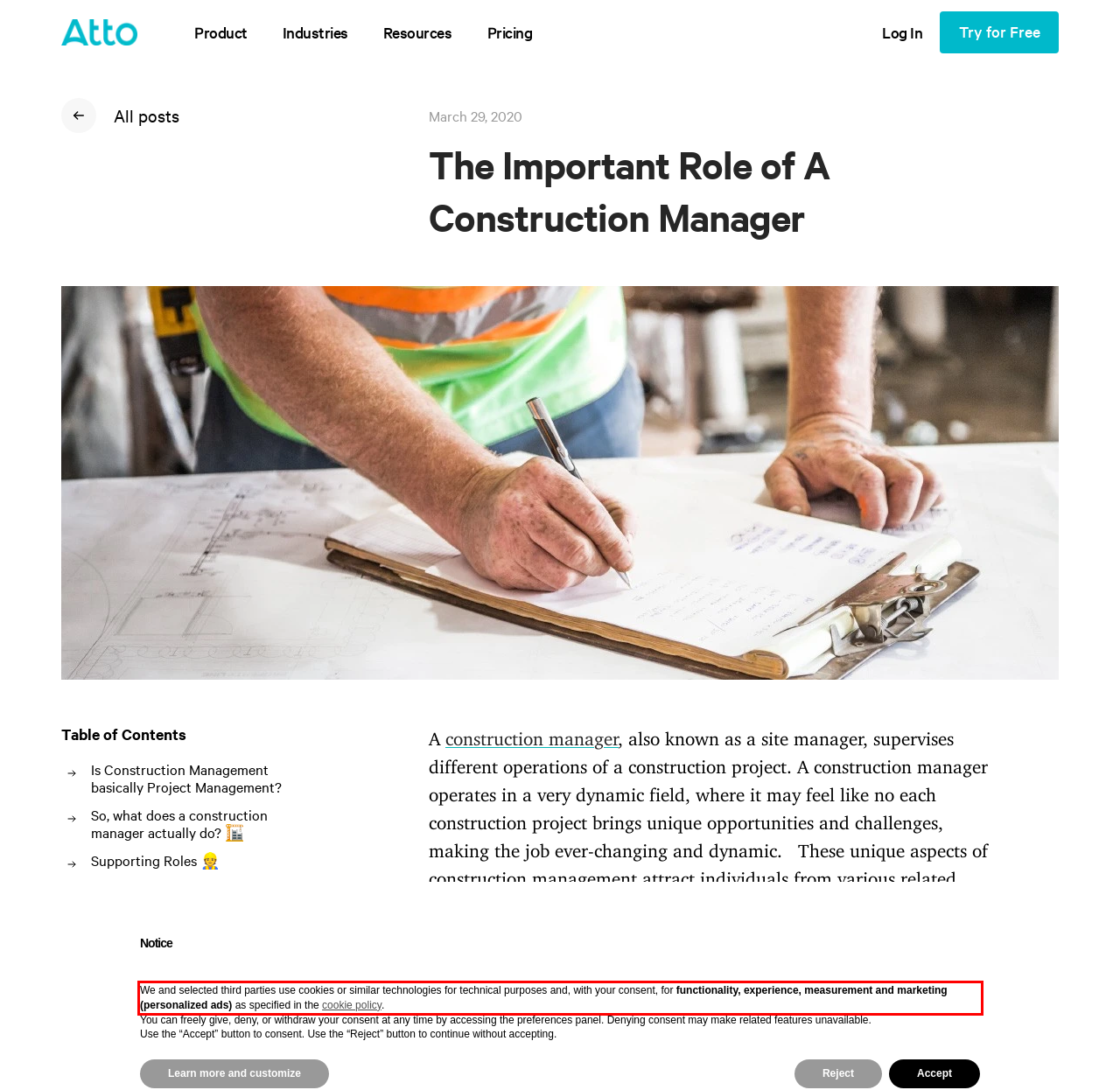Please identify and extract the text content from the UI element encased in a red bounding box on the provided webpage screenshot.

We and selected third parties use cookies or similar technologies for technical purposes and, with your consent, for functionality, experience, measurement and marketing (personalized ads) as specified in the cookie policy.